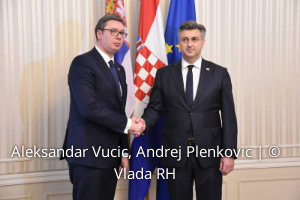Please give a one-word or short phrase response to the following question: 
Who is credited with taking the image?

Vlada RH